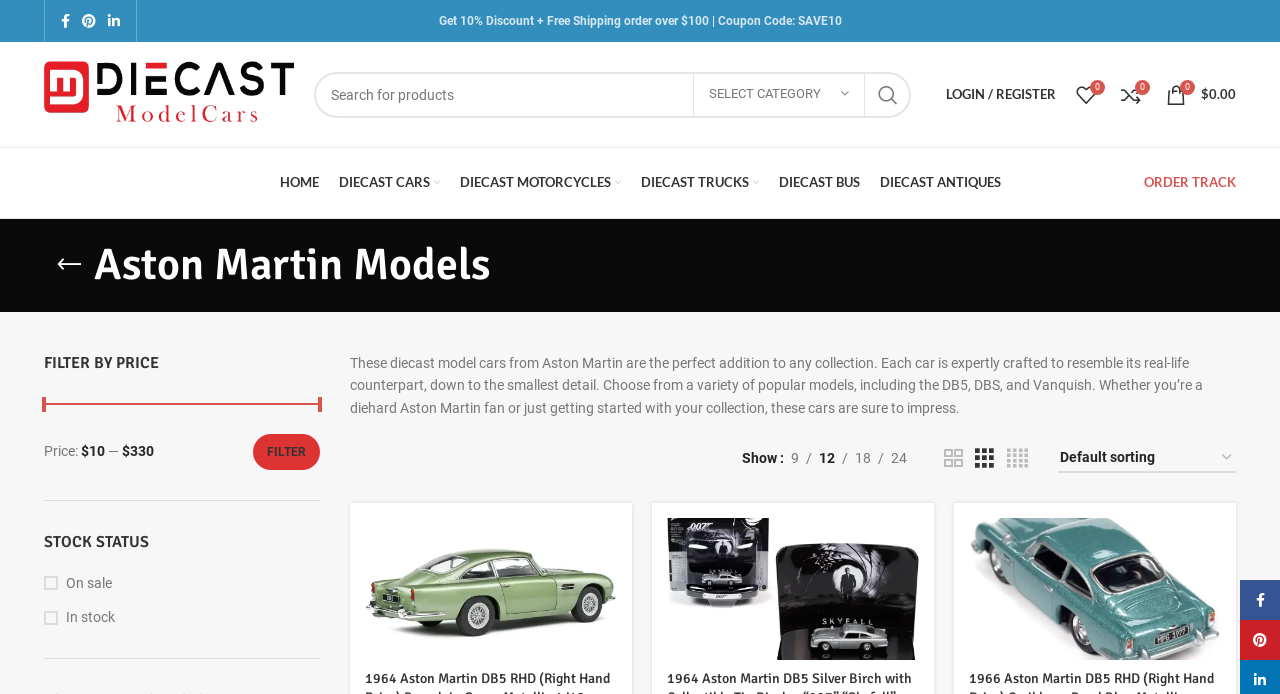Create an in-depth description of the webpage, covering main sections.

This webpage is an archive of Aston Martin diecast model cars. At the top left, there are three social media links to Facebook, Pinterest, and LinkedIn. Next to them, a promotional message is displayed, offering a 10% discount and free shipping on orders over $100 with a coupon code. 

Below the promotional message, a search bar is located, accompanied by a dropdown menu to select a category and a search button. On the right side of the search bar, there are links to log in or register, access the wishlist, and view the shopping cart.

The main navigation menu is situated below the search bar, with links to the home page, diecast cars, diecast motorcycles, diecast trucks, diecast buses, and diecast antiques. A secondary navigation menu is located on the right side, with a link to track orders.

The main content of the webpage is divided into sections. The first section displays a heading "Aston Martin Models" and a description of the diecast model cars, highlighting their attention to detail and variety of models available. 

Below the description, there are filters to narrow down the search results by price and stock status. The price filter allows users to select a range from $10 to $330. The stock status filter has options for "On sale" and "In stock" items.

The webpage then displays a grid of diecast model cars, with options to show 9, 12, 18, or 24 items per page. Users can also switch between different grid views. A dropdown menu allows users to sort the items by shop order. 

At the bottom of the webpage, there are four large images, possibly showcasing featured diecast model cars. Finally, there are social media links to Facebook and Pinterest at the bottom right corner of the page.